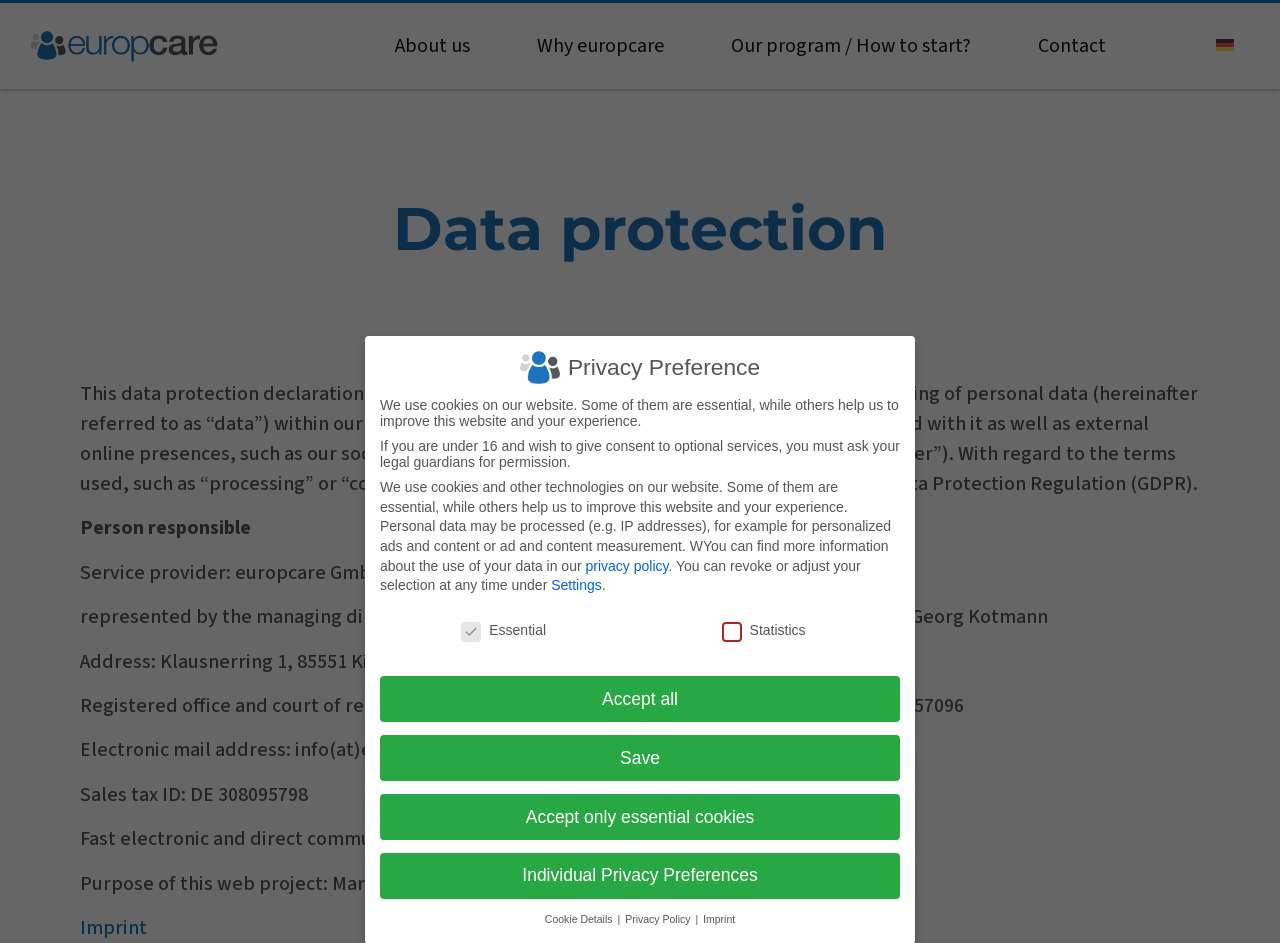Based on the image, provide a detailed response to the question:
What is the electronic mail address of europcare GmbH?

I found the answer by reading the 'Electronic mail address' section, which provides the email address of europcare GmbH.